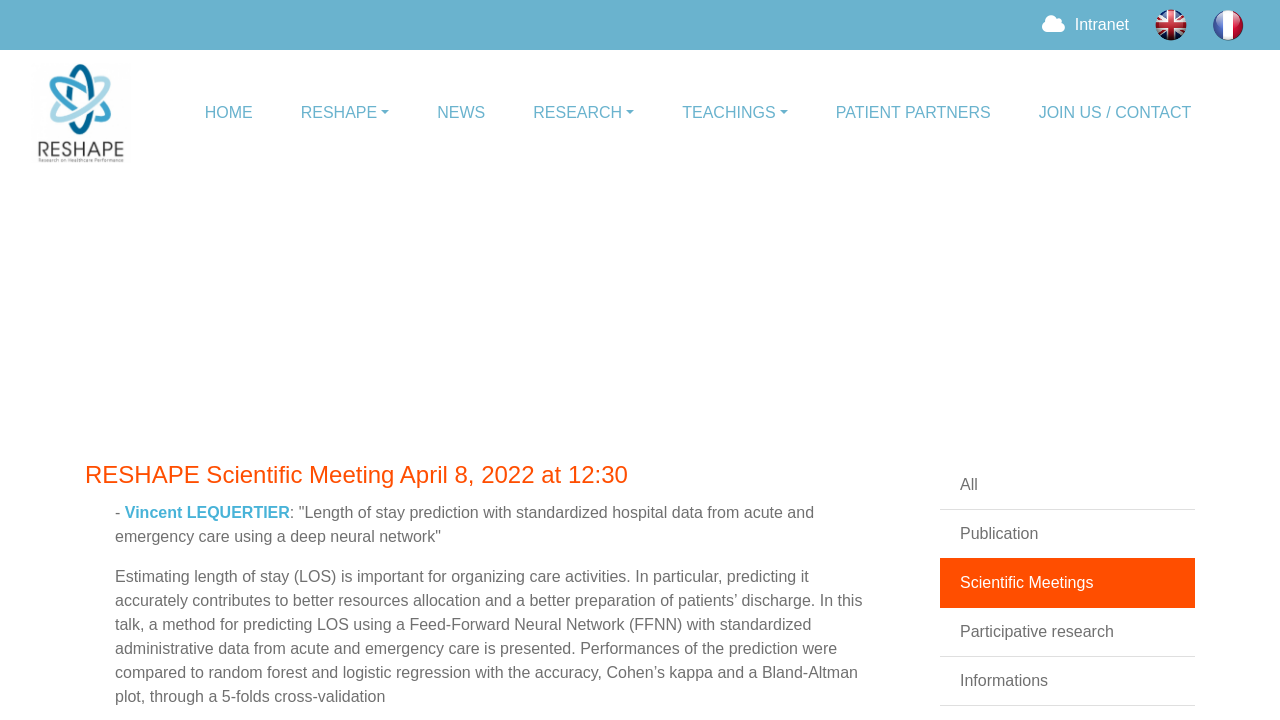Highlight the bounding box coordinates of the element that should be clicked to carry out the following instruction: "Read about Scientific Meetings". The coordinates must be given as four float numbers ranging from 0 to 1, i.e., [left, top, right, bottom].

[0.75, 0.797, 0.854, 0.82]